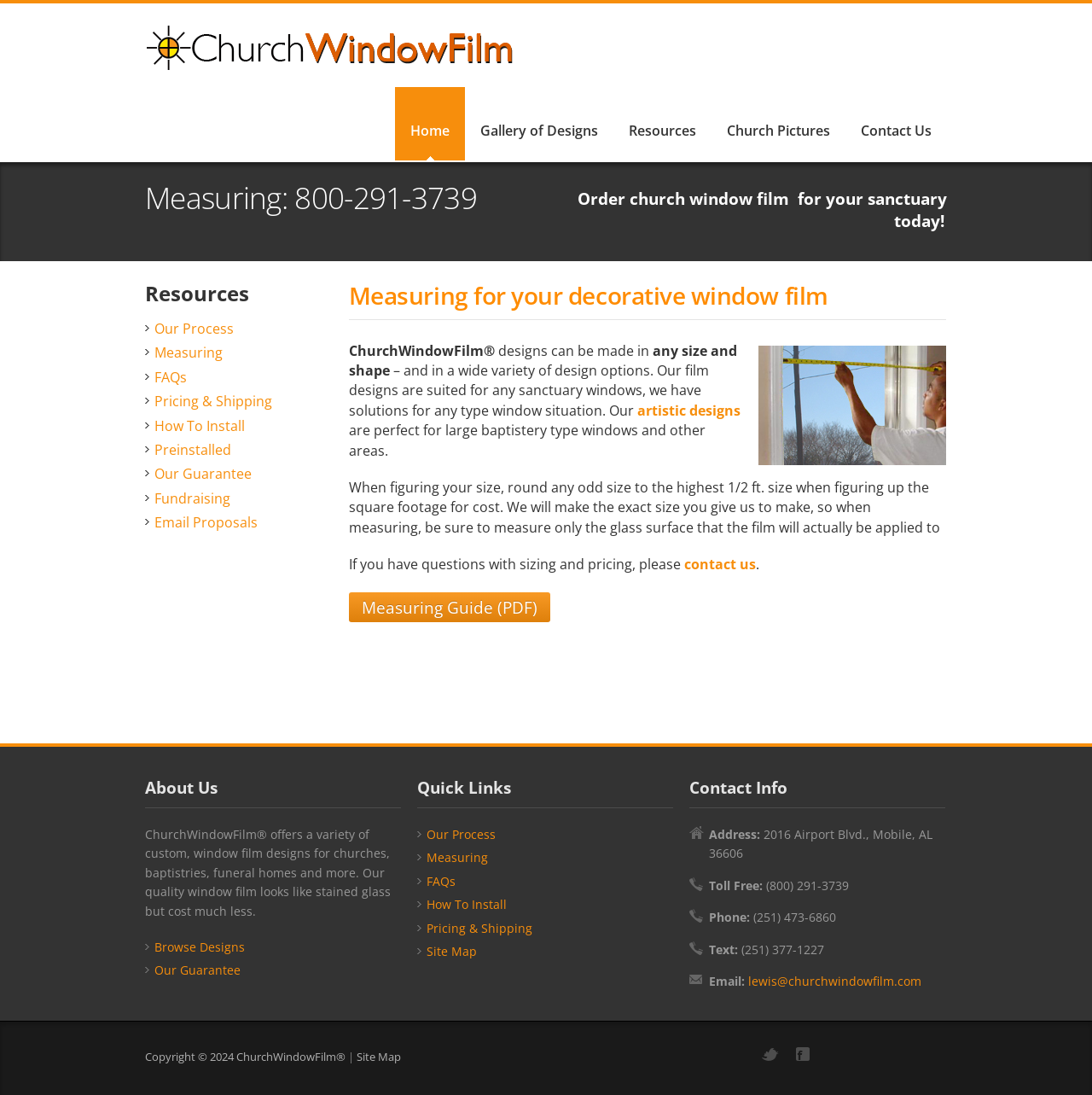Determine the coordinates of the bounding box that should be clicked to complete the instruction: "Click on 'Gallery of Designs'". The coordinates should be represented by four float numbers between 0 and 1: [left, top, right, bottom].

[0.426, 0.08, 0.562, 0.147]